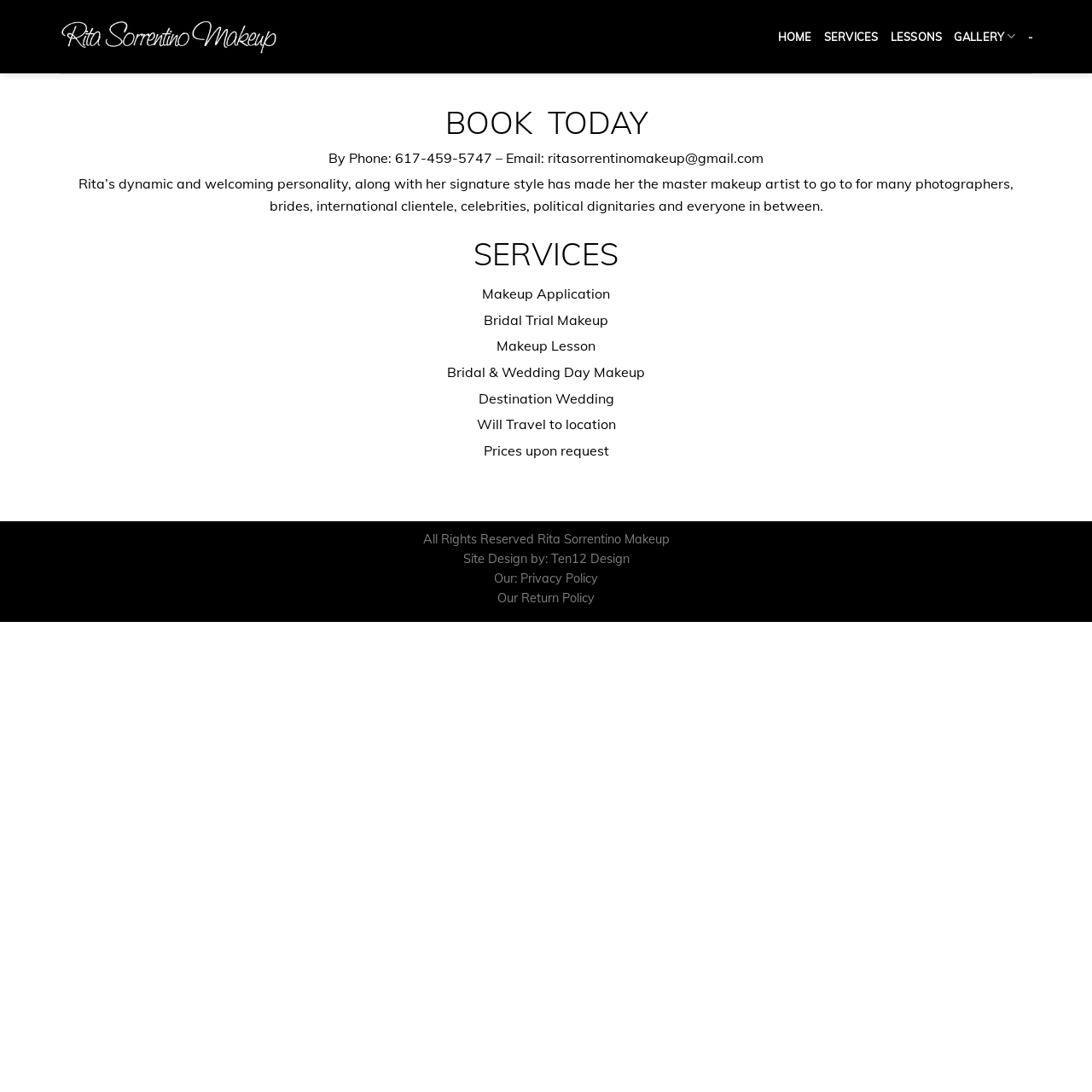Locate the coordinates of the bounding box for the clickable region that fulfills this instruction: "View Rita Sorrentino's profile".

[0.055, 0.011, 0.255, 0.056]